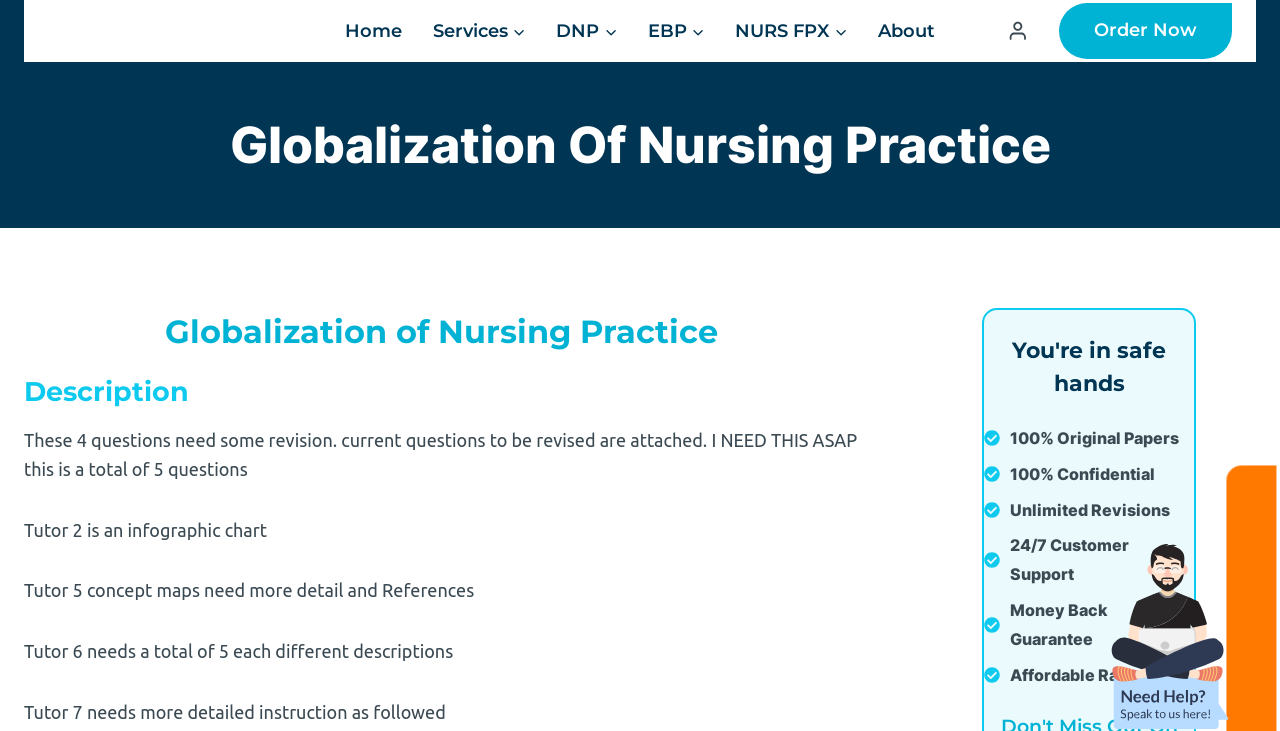What type of support does the website offer?
Provide a concise answer using a single word or phrase based on the image.

24/7 Customer Support